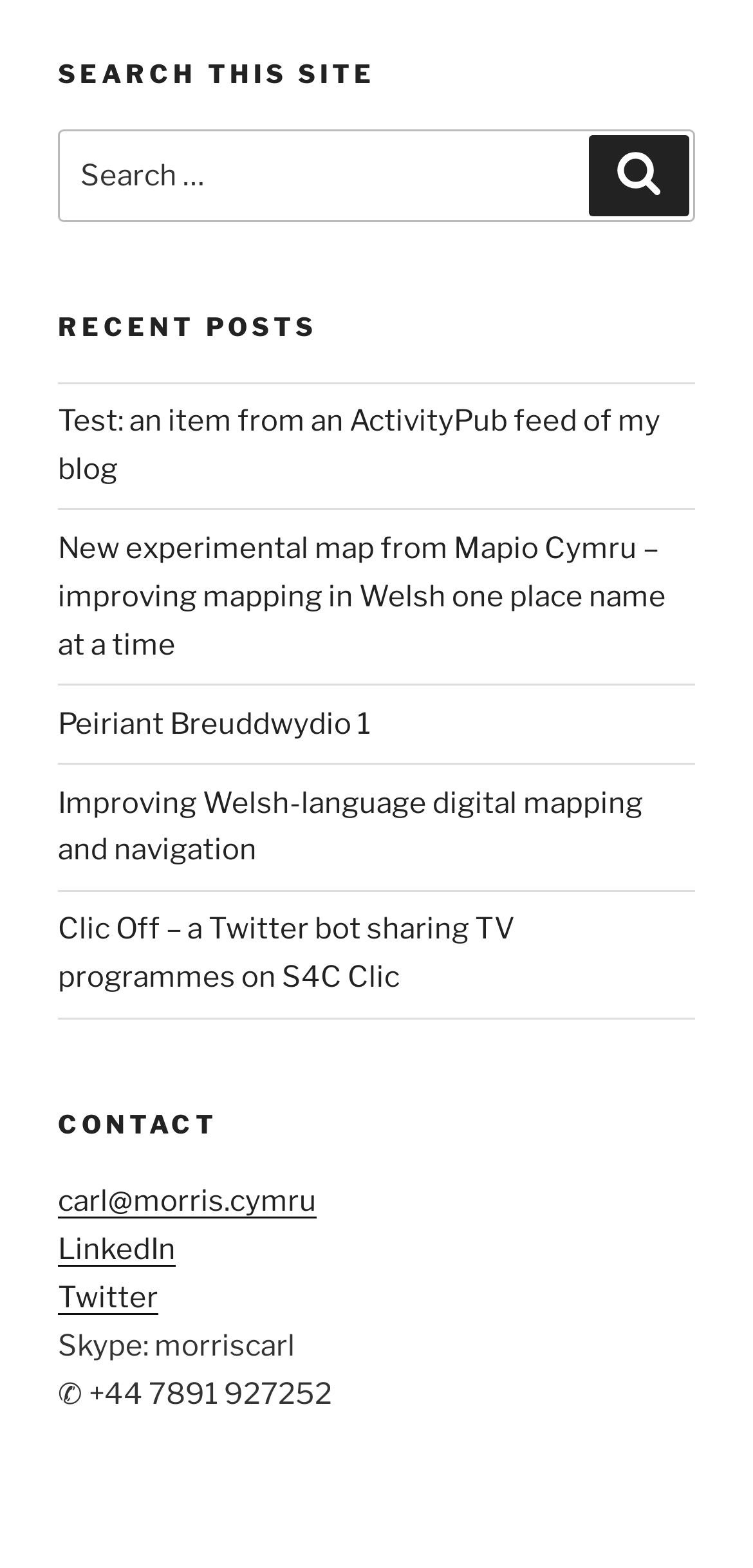Answer the question in one word or a short phrase:
What is the purpose of the search box?

Search the site